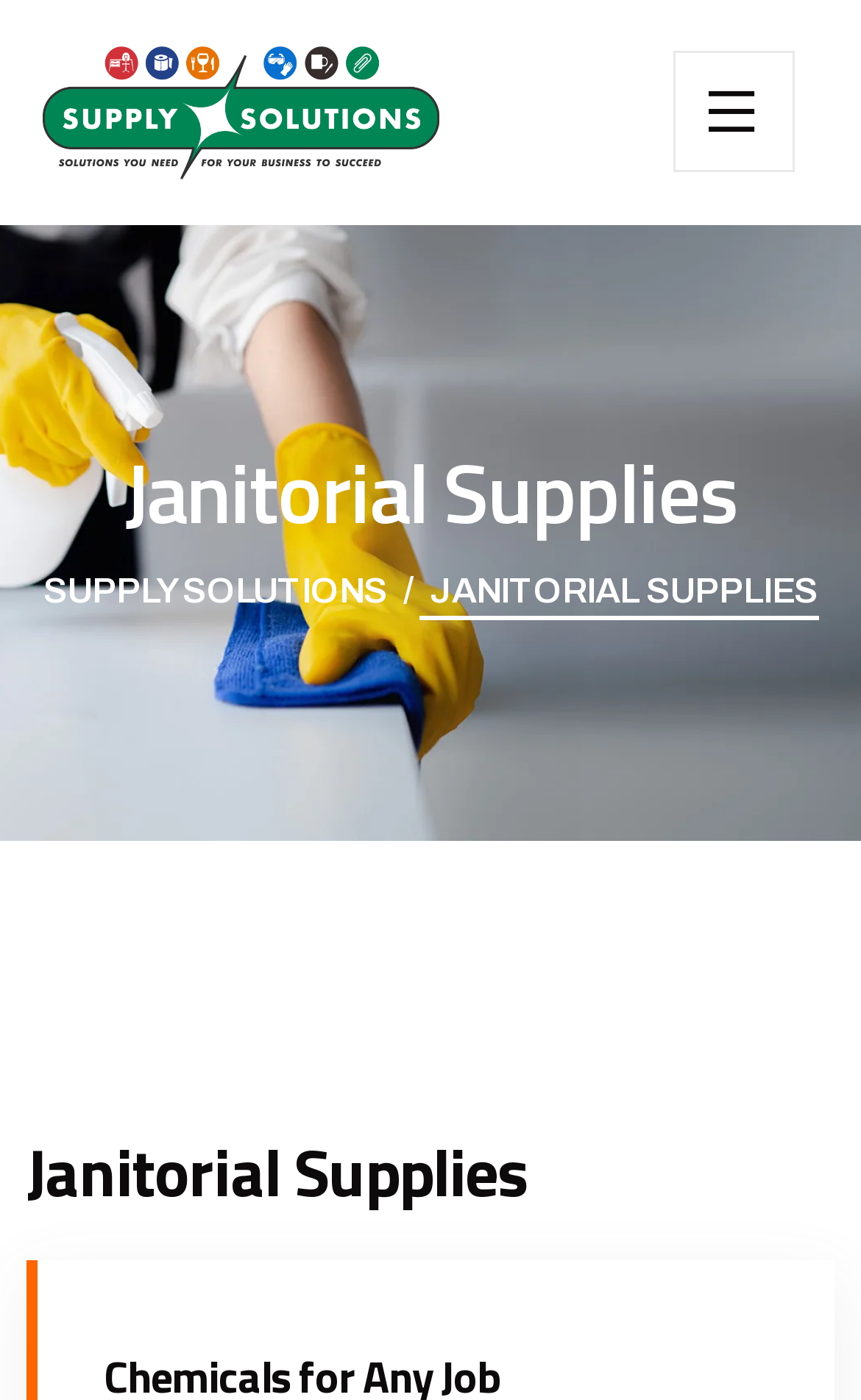How many sections are there on the webpage?
Identify the answer in the screenshot and reply with a single word or phrase.

2